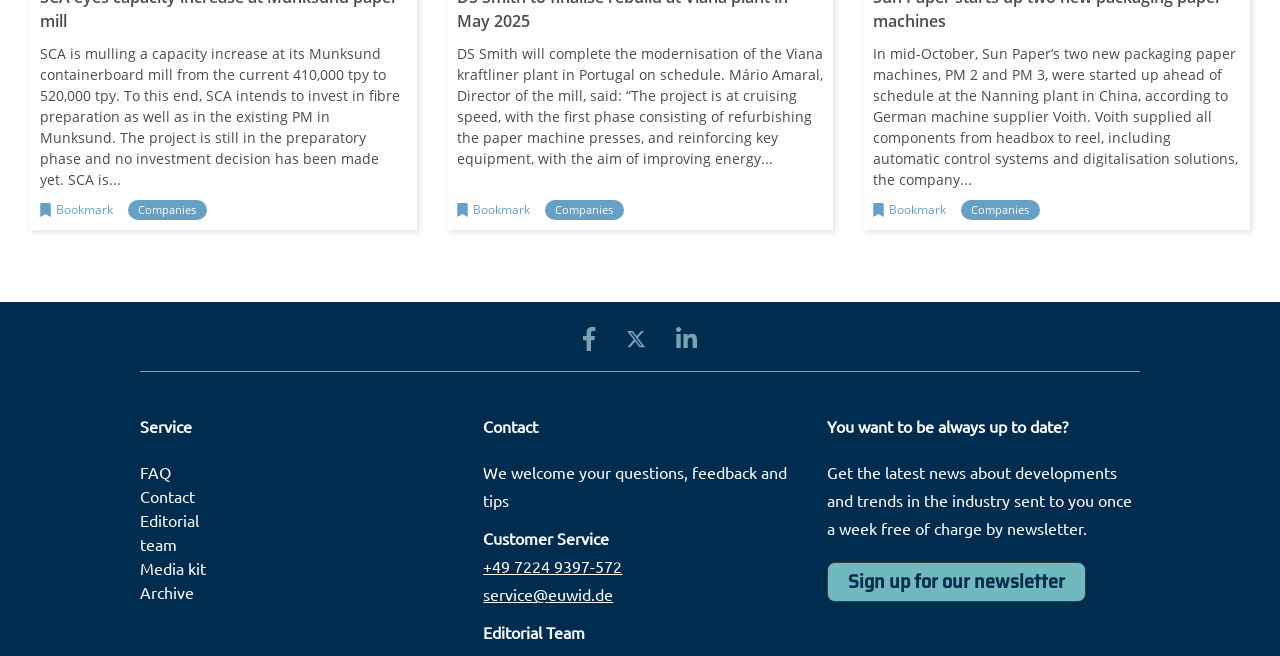How can users contact the editorial team?
Answer the question in as much detail as possible.

The webpage provides contact information for the editorial team, including a phone number and an email address. Users can reach out to the team via these channels to ask questions, provide feedback, or submit tips.